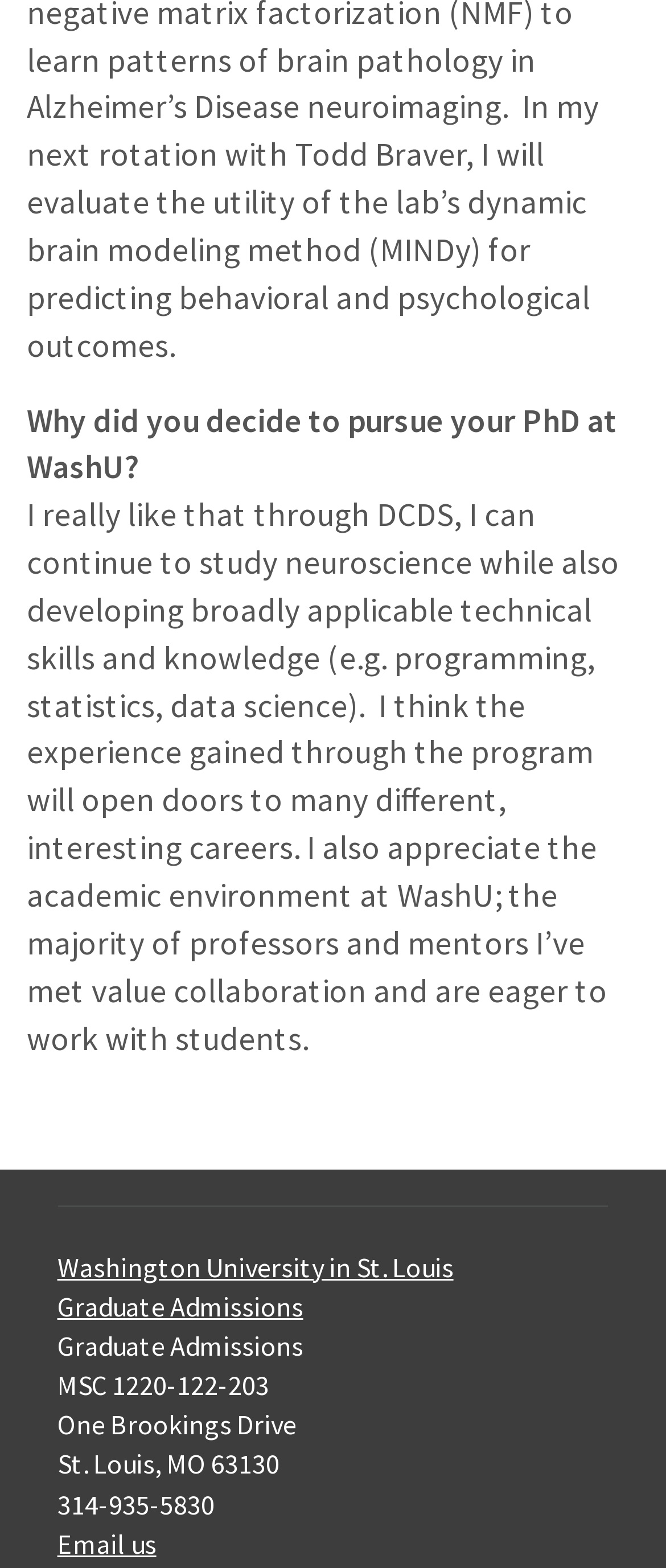Respond to the question below with a single word or phrase:
What is the phone number of the university?

314-935-5830